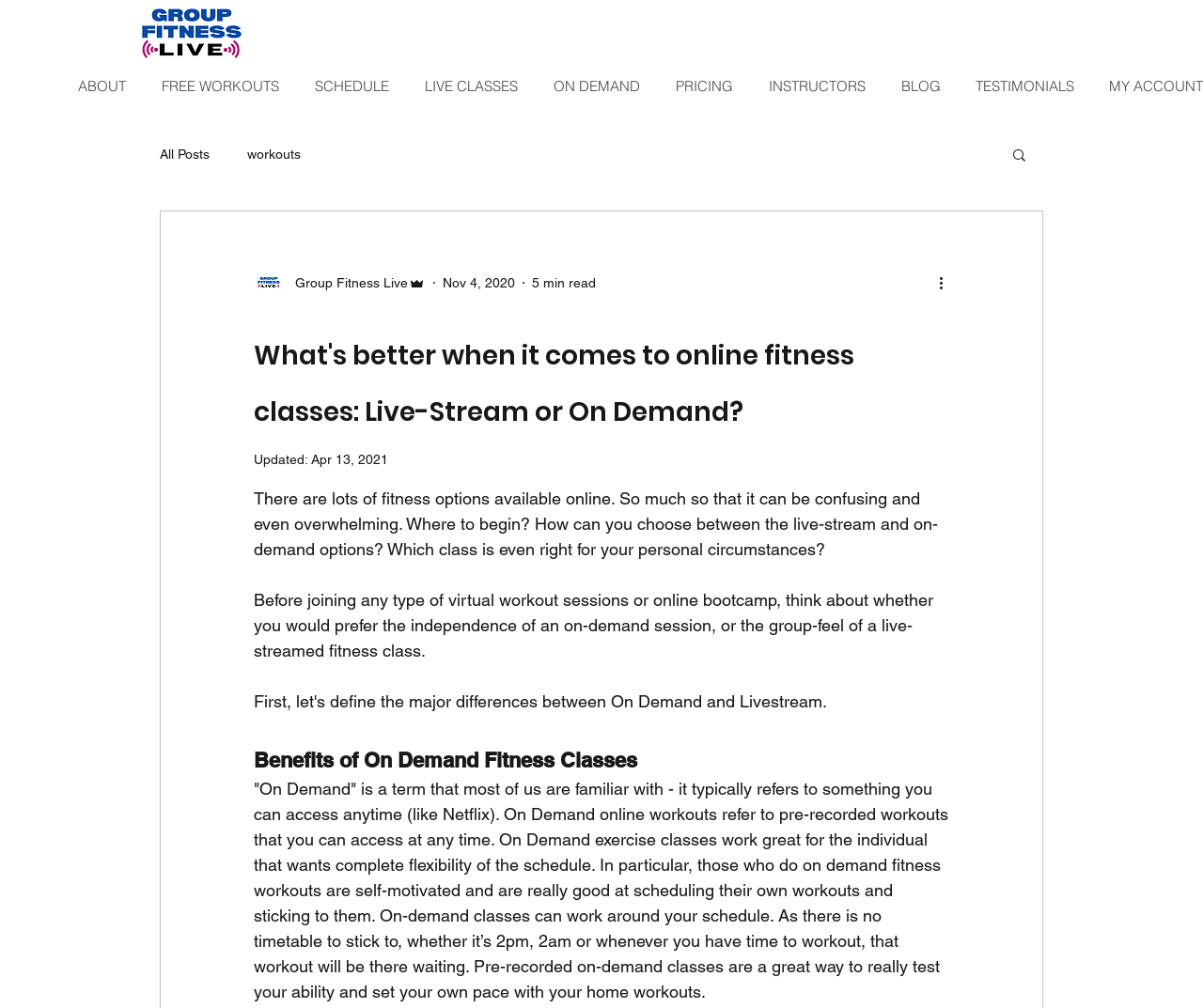Can you look at the image and give a comprehensive answer to the question:
What is the benefit of On Demand fitness classes?

I found the benefit of On Demand fitness classes by reading the paragraph under the heading 'Benefits of On Demand Fitness Classes' which states that 'On-demand classes can work around your schedule' and that they are suitable for individuals who want complete flexibility of their schedule.